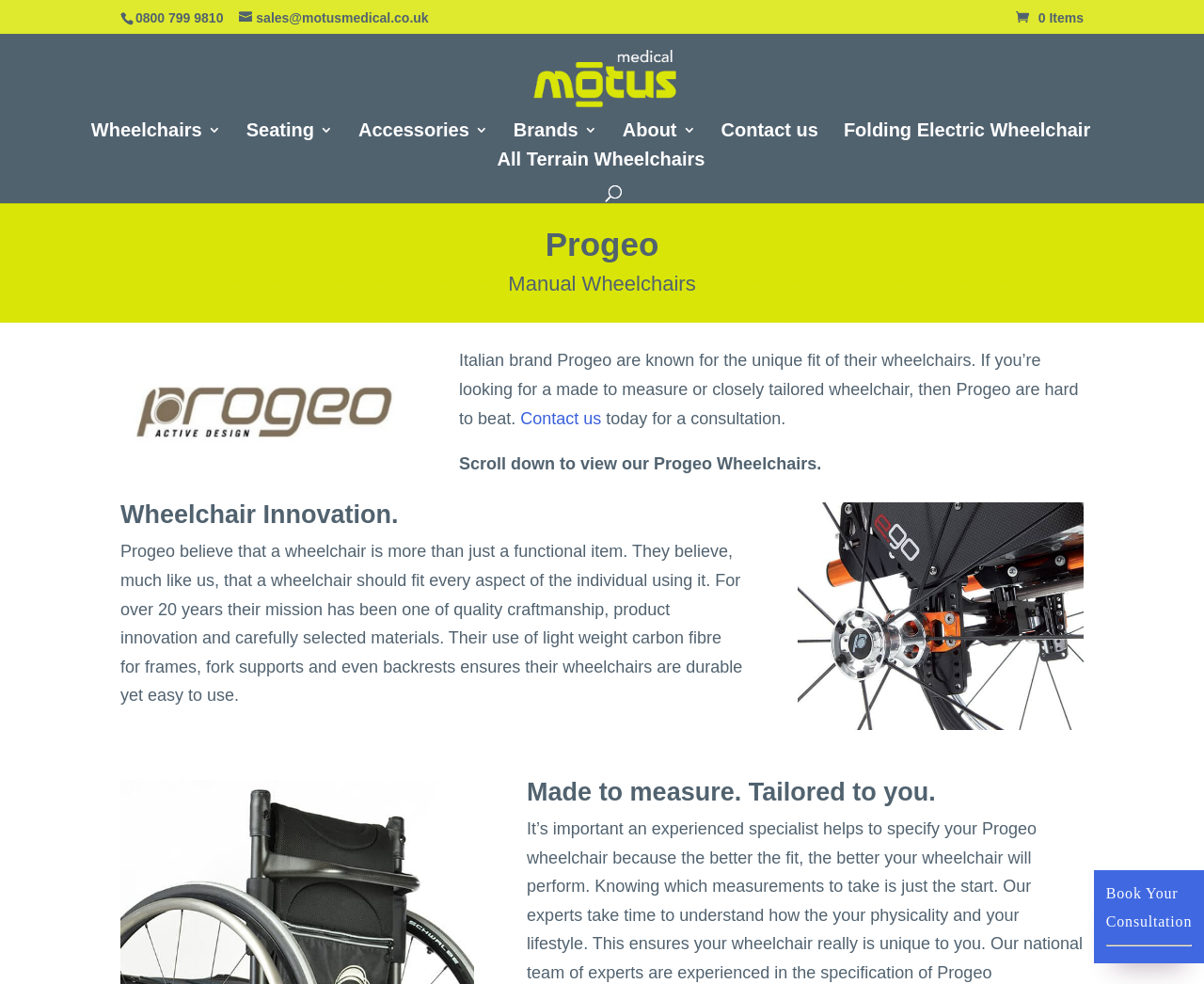What is the call-to-action at the bottom of the webpage?
Offer a detailed and full explanation in response to the question.

I found the call-to-action by looking at the bottom of the webpage, where there is a link element 'Book Your Consultation' which is a prominent button encouraging users to take action.